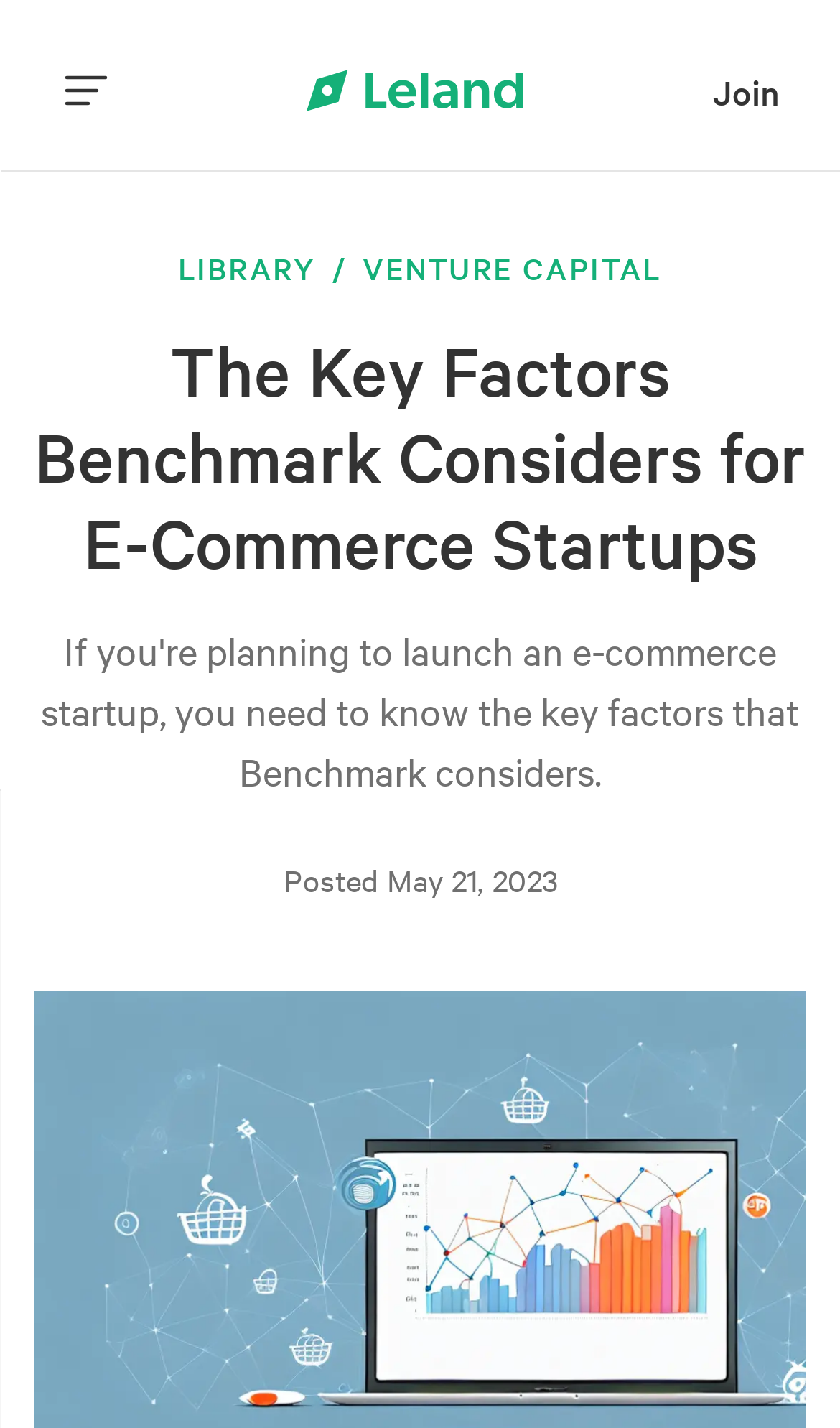What is the text of the main heading? Analyze the screenshot and reply with just one word or a short phrase.

The Key Factors Benchmark Considers for E-Commerce Startups